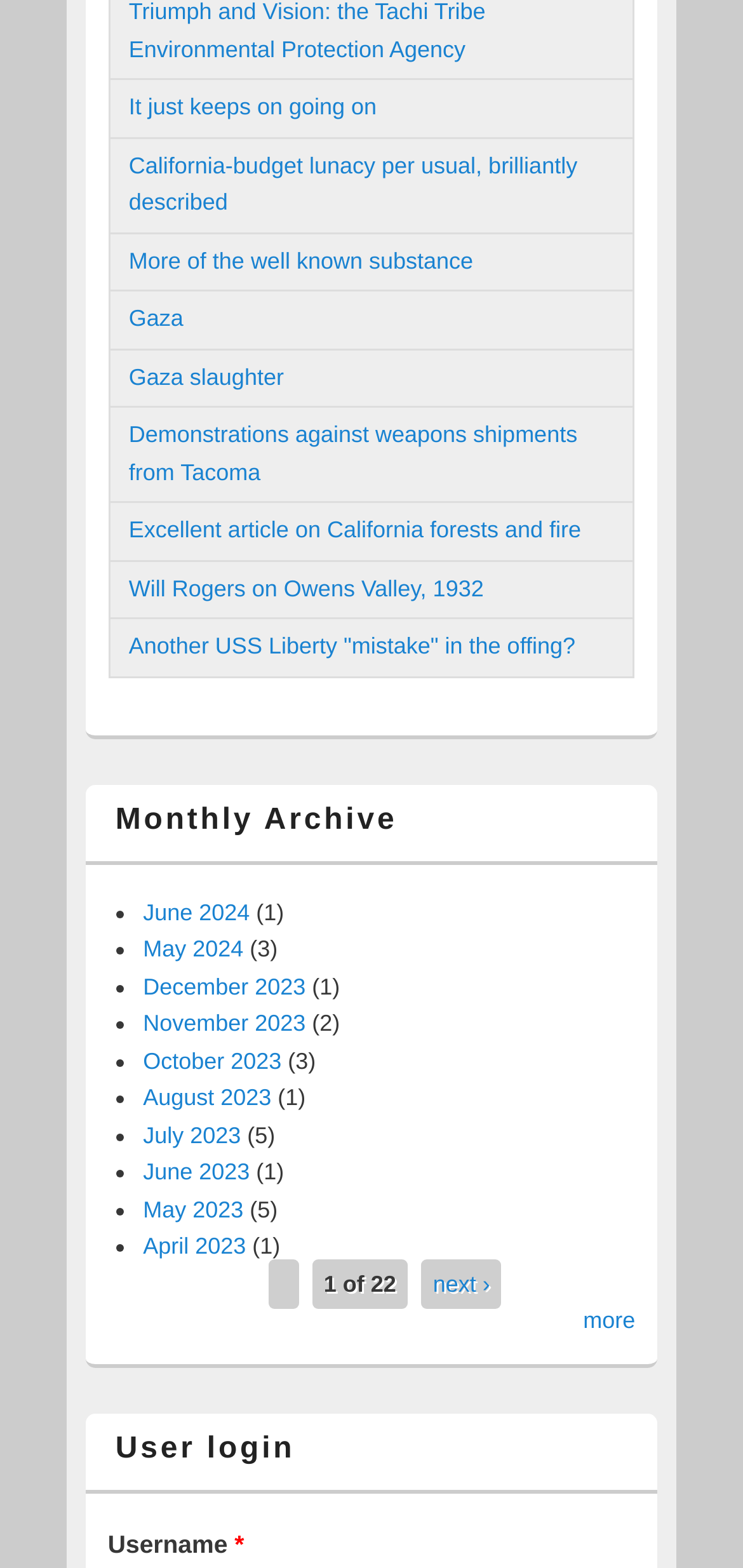Please find the bounding box coordinates of the element's region to be clicked to carry out this instruction: "Select 'June 2024'".

[0.192, 0.573, 0.336, 0.59]